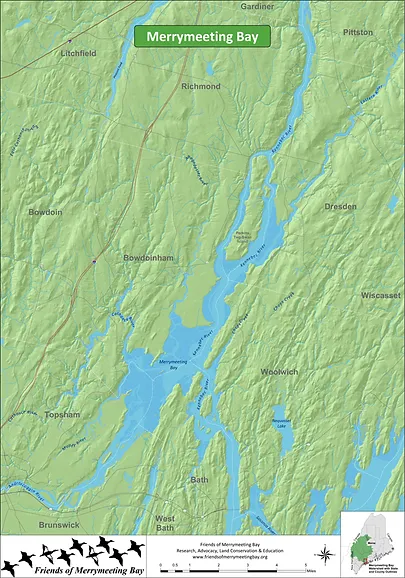Craft a thorough explanation of what is depicted in the image.

The image depicts a detailed map of Merrymeeting Bay, highlighting its geographic features and surrounding towns in the state of Maine. The map emphasizes the interconnected waterways of the bay, illustrating how multiple rivers converge into this unique freshwater tidal delta. Notable towns such as Richmond, Bowdoin, and Topsham are marked, providing context to the bay’s location. The vibrant green color of the land suggests a rich, natural landscape, while blue lines indicate the rivers feeding into the bay. A title banner labeled "Merrymeeting Bay" prominently marks the area, and a footer notes contributions from local organizations dedicated to preserving this vital habitat. Additionally, the bottom corner includes a small outline of Maine for geographical reference. This map serves as a visual representation of the ecological importance of Merrymeeting Bay, showcasing the diversity of its environment and the communities that rely on it.